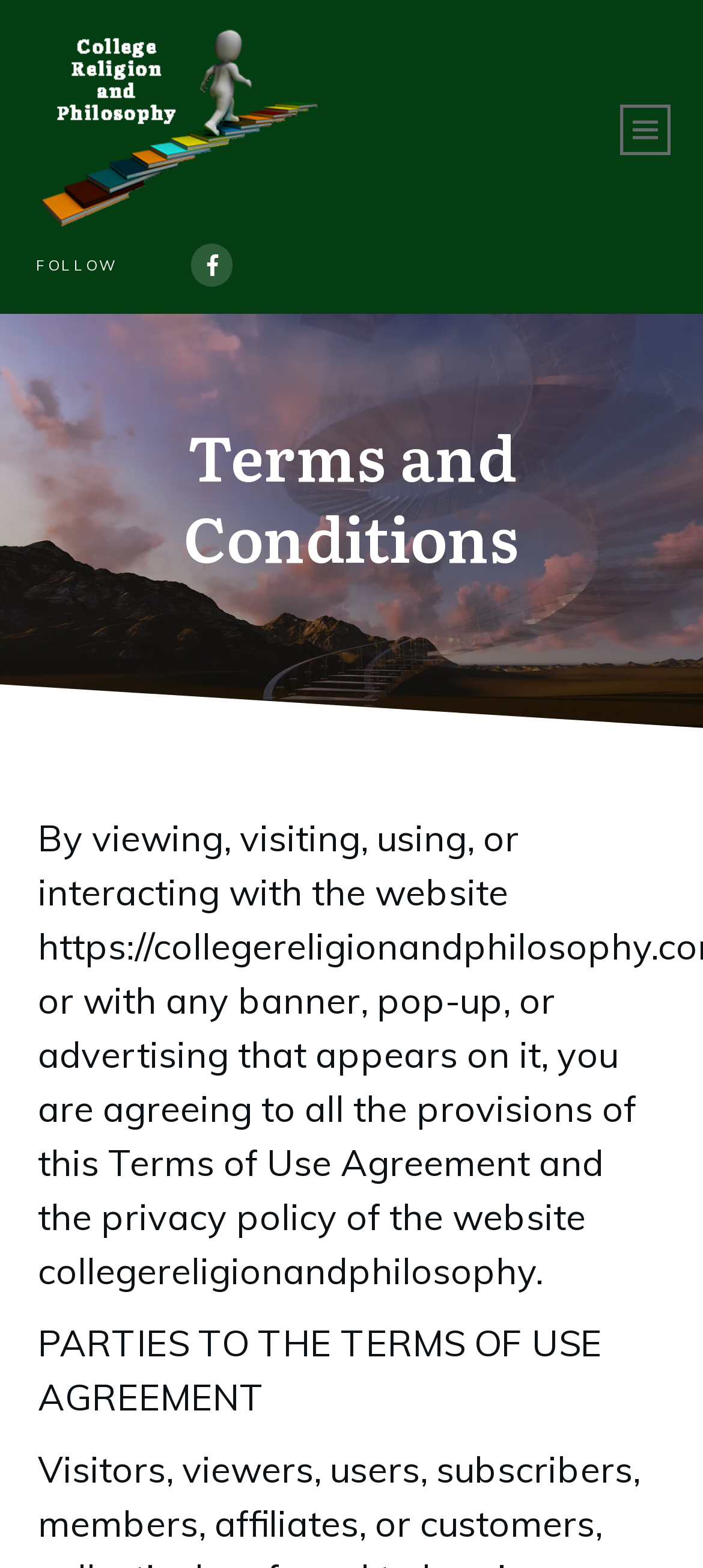Please provide a one-word or short phrase answer to the question:
What is the name of the website?

College Religion and Philosophy